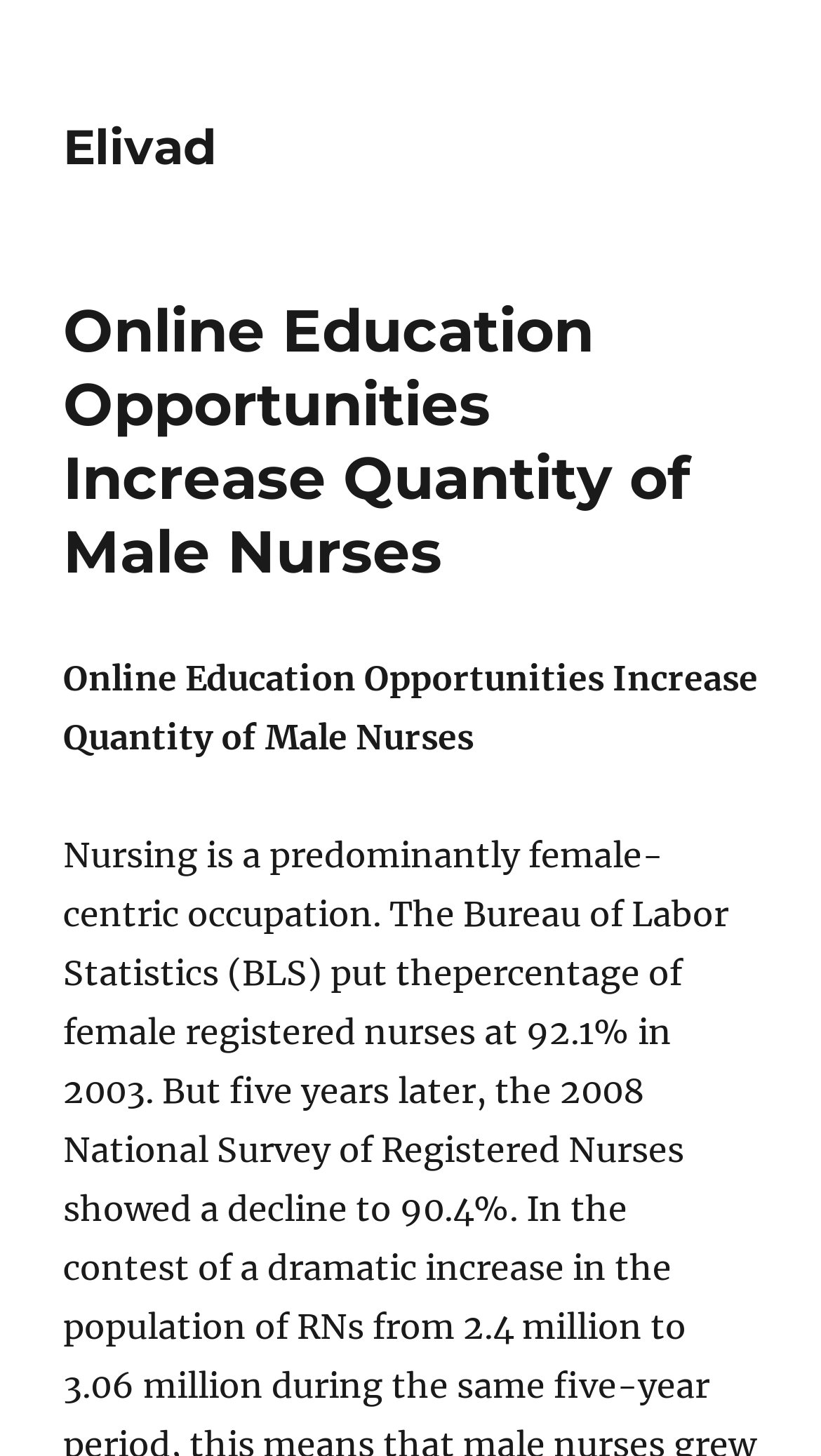Provide the bounding box for the UI element matching this description: "Elivad".

[0.077, 0.081, 0.264, 0.121]